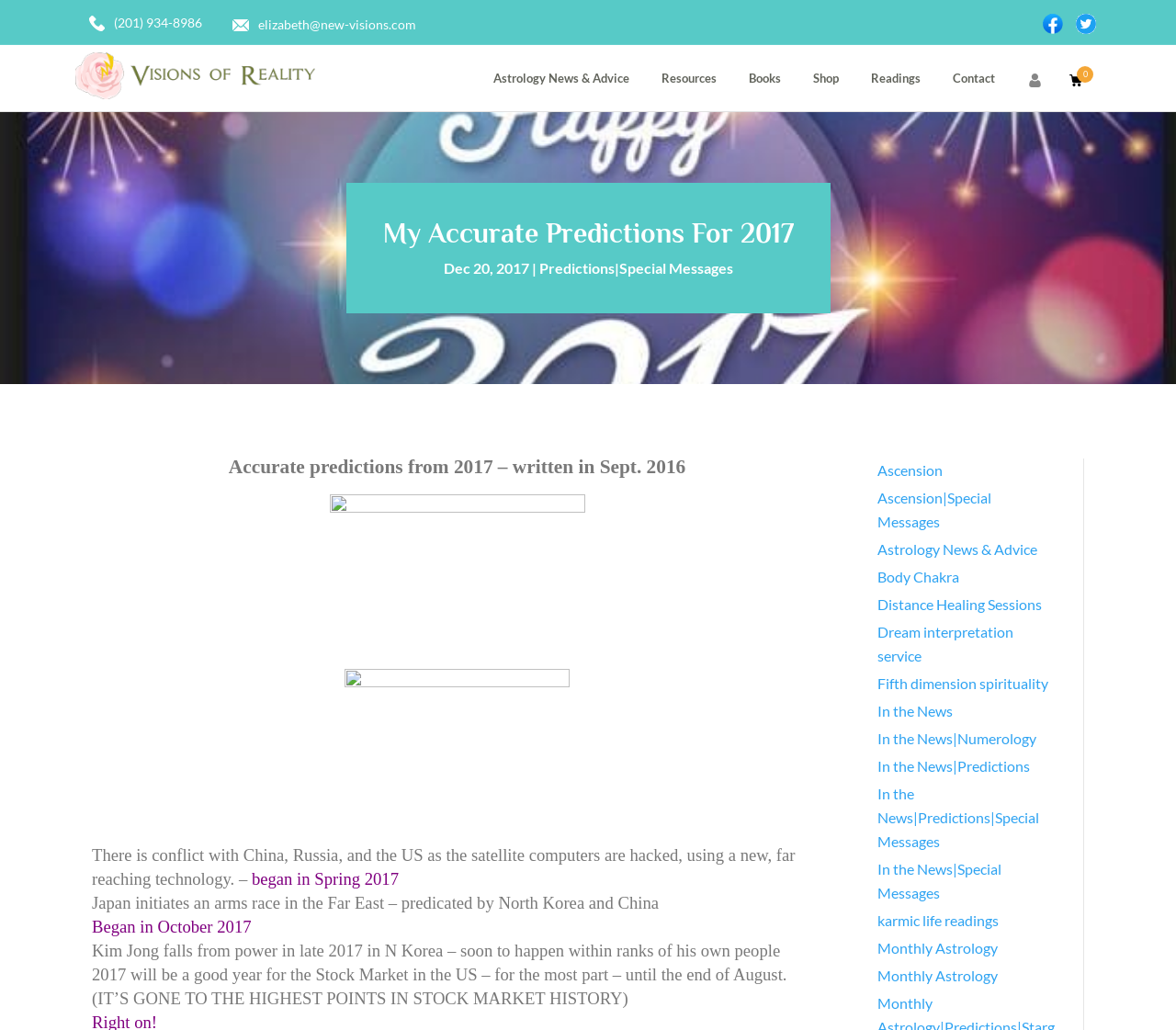Please find and report the bounding box coordinates of the element to click in order to perform the following action: "Click the 'Vision of reality' link". The coordinates should be expressed as four float numbers between 0 and 1, in the format [left, top, right, bottom].

[0.064, 0.051, 0.268, 0.096]